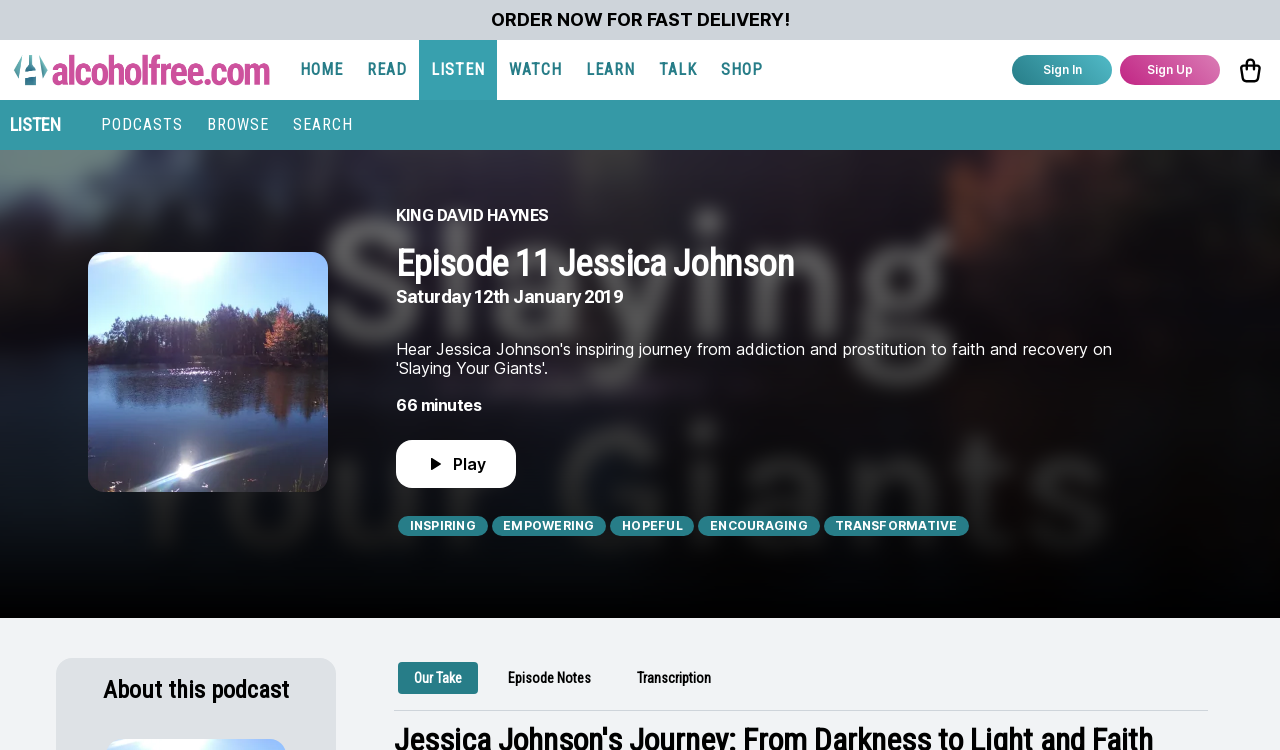Can you look at the image and give a comprehensive answer to the question:
What is the name of the podcast?

I found the answer by looking at the image with the text 'Slaying Your Giants' which is a figure element with a bounding box coordinate of [0.069, 0.336, 0.256, 0.656]. This image is likely to be the logo or title of the podcast.